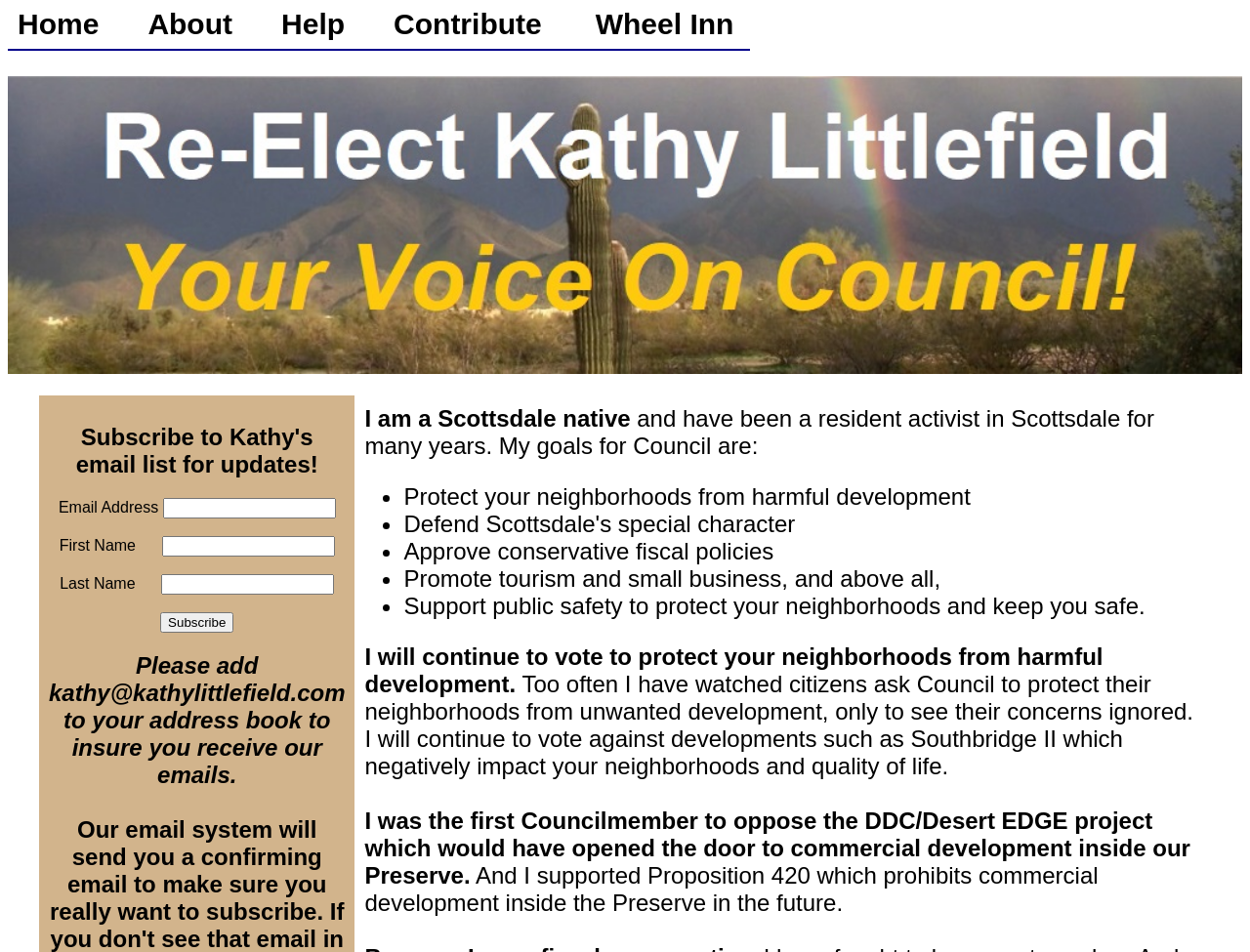Indicate the bounding box coordinates of the element that must be clicked to execute the instruction: "visit Facebook page". The coordinates should be given as four float numbers between 0 and 1, i.e., [left, top, right, bottom].

None